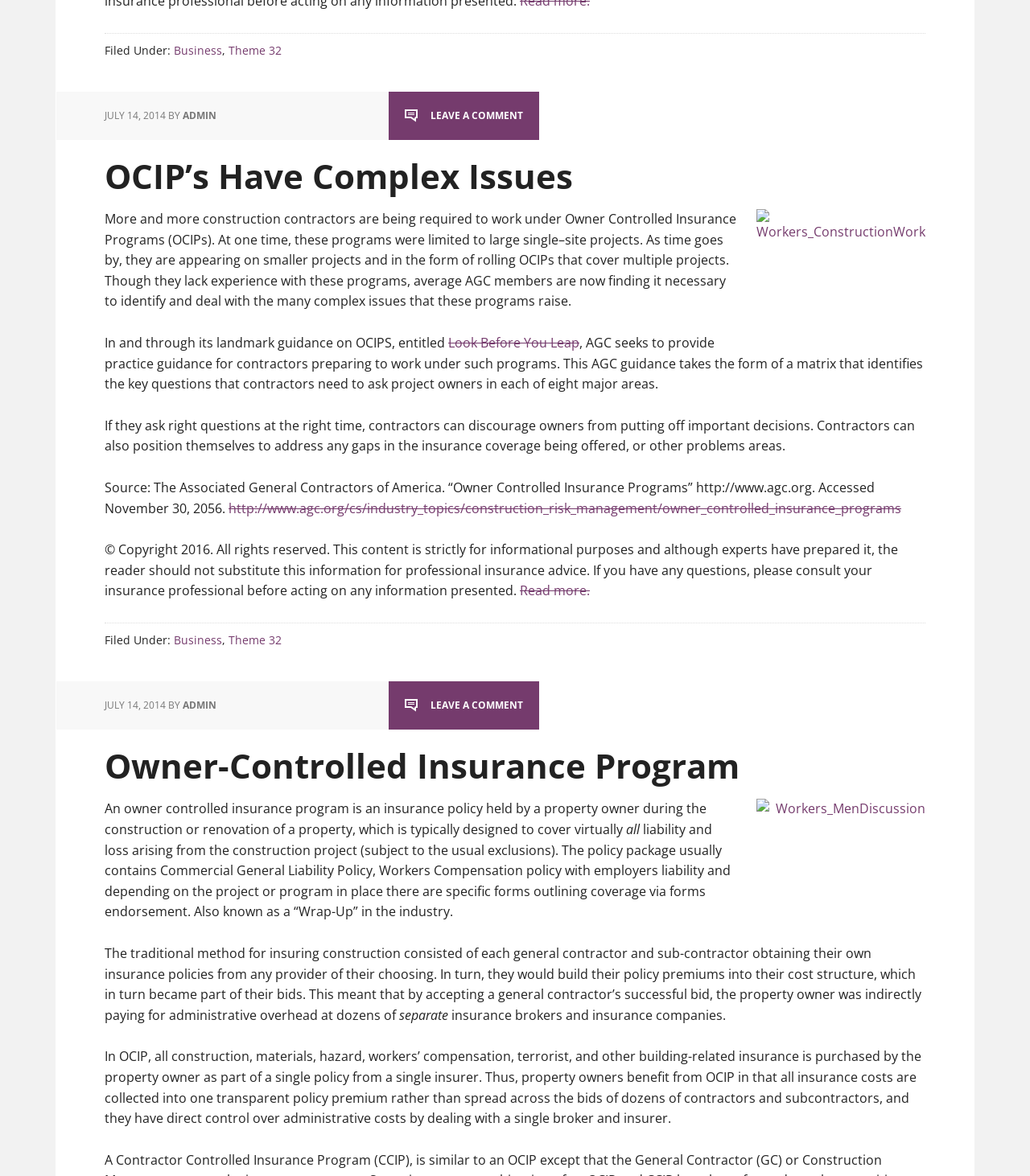Find the bounding box coordinates of the area that needs to be clicked in order to achieve the following instruction: "Click on the link 'Business'". The coordinates should be specified as four float numbers between 0 and 1, i.e., [left, top, right, bottom].

[0.169, 0.036, 0.216, 0.049]